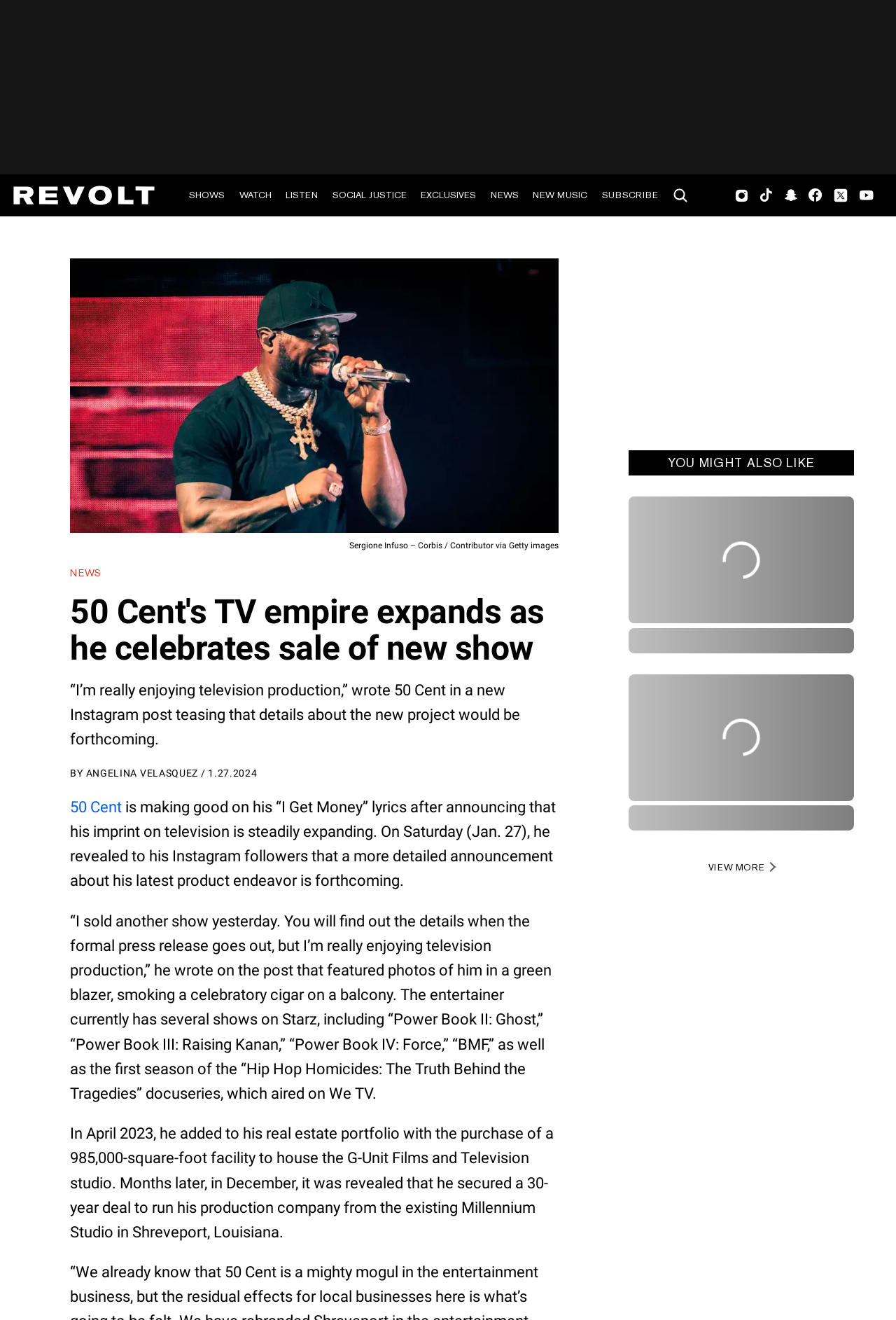Please provide a comprehensive answer to the question based on the screenshot: What is the name of 50 Cent's production company?

The webpage mentions that 50 Cent added to his real estate portfolio with the purchase of a 985,000-square-foot facility to house the G-Unit Films and Television studio.